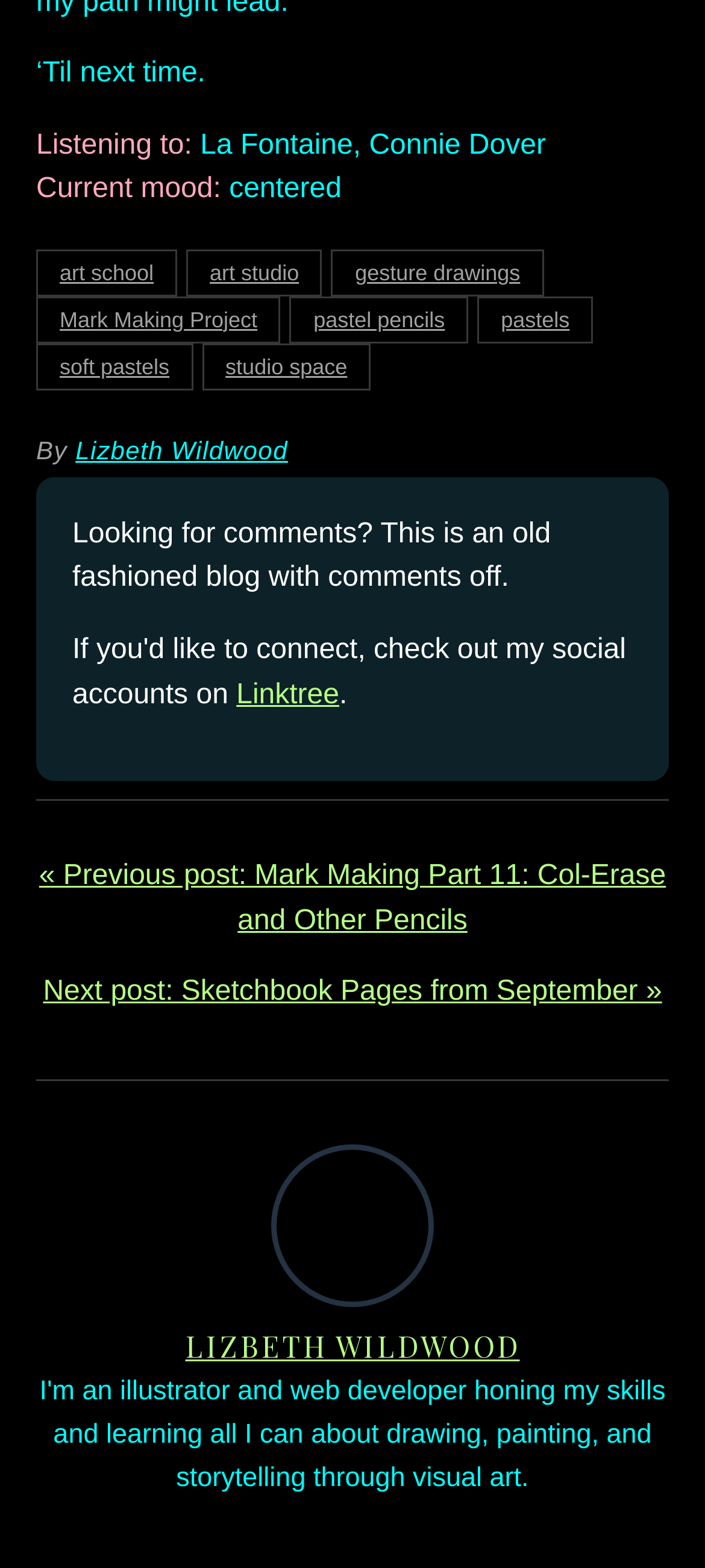What is the artist's name?
Refer to the screenshot and answer in one word or phrase.

Lizbeth Wildwood